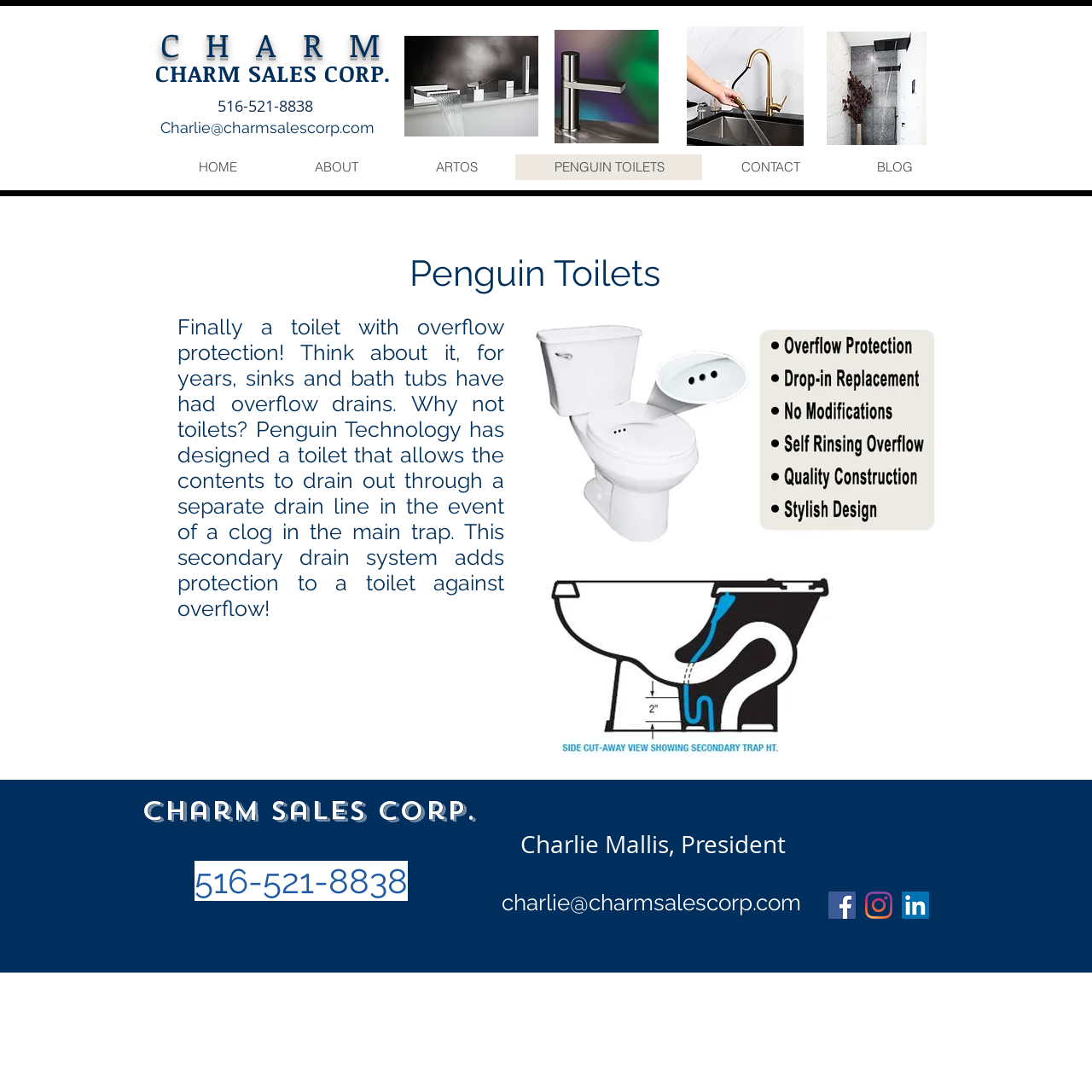Identify the bounding box coordinates for the UI element described as: "PENGUIN TOILETS". The coordinates should be provided as four floats between 0 and 1: [left, top, right, bottom].

[0.472, 0.141, 0.643, 0.165]